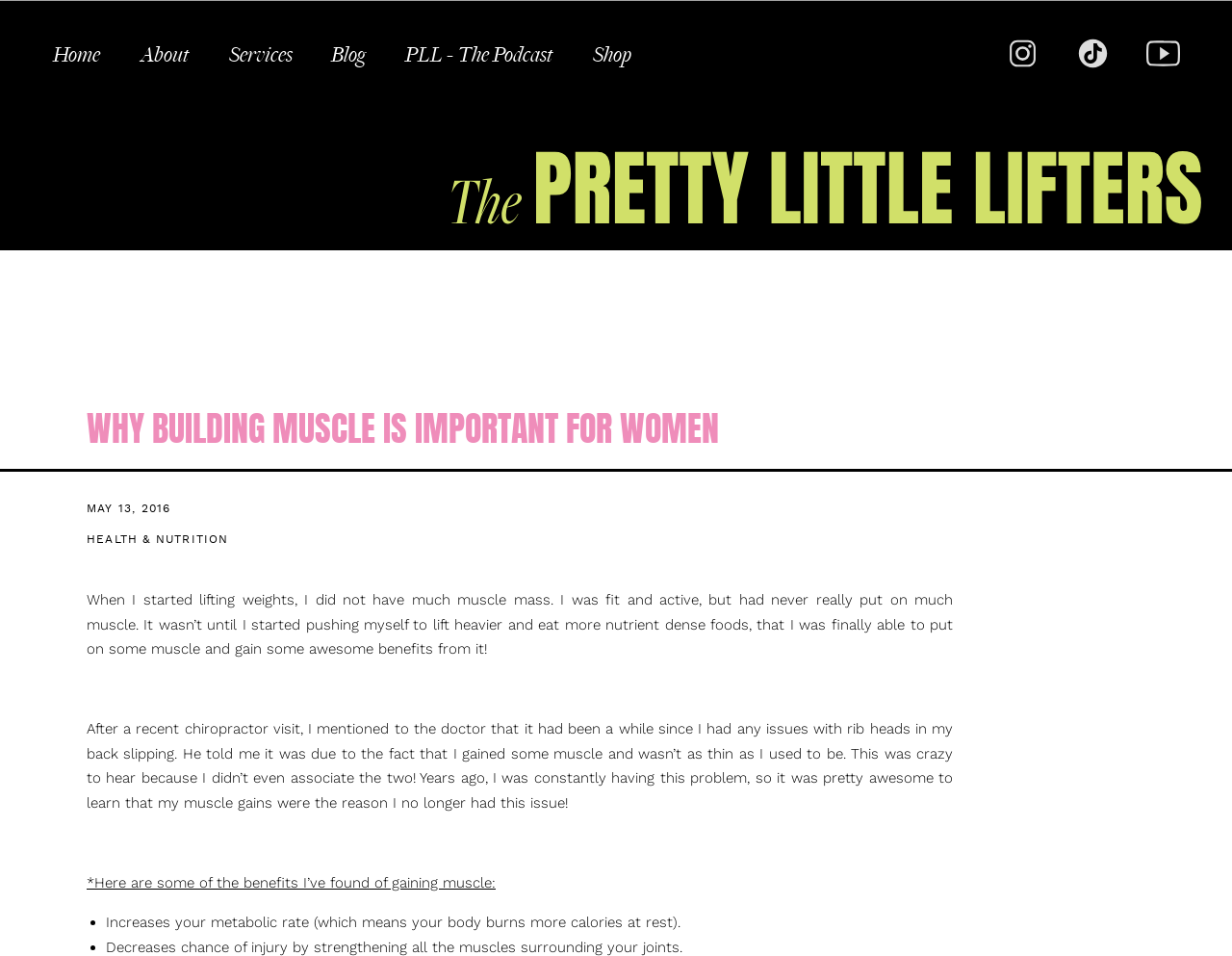Point out the bounding box coordinates of the section to click in order to follow this instruction: "Listen to 'PLL - The Podcast'".

[0.329, 0.041, 0.448, 0.072]